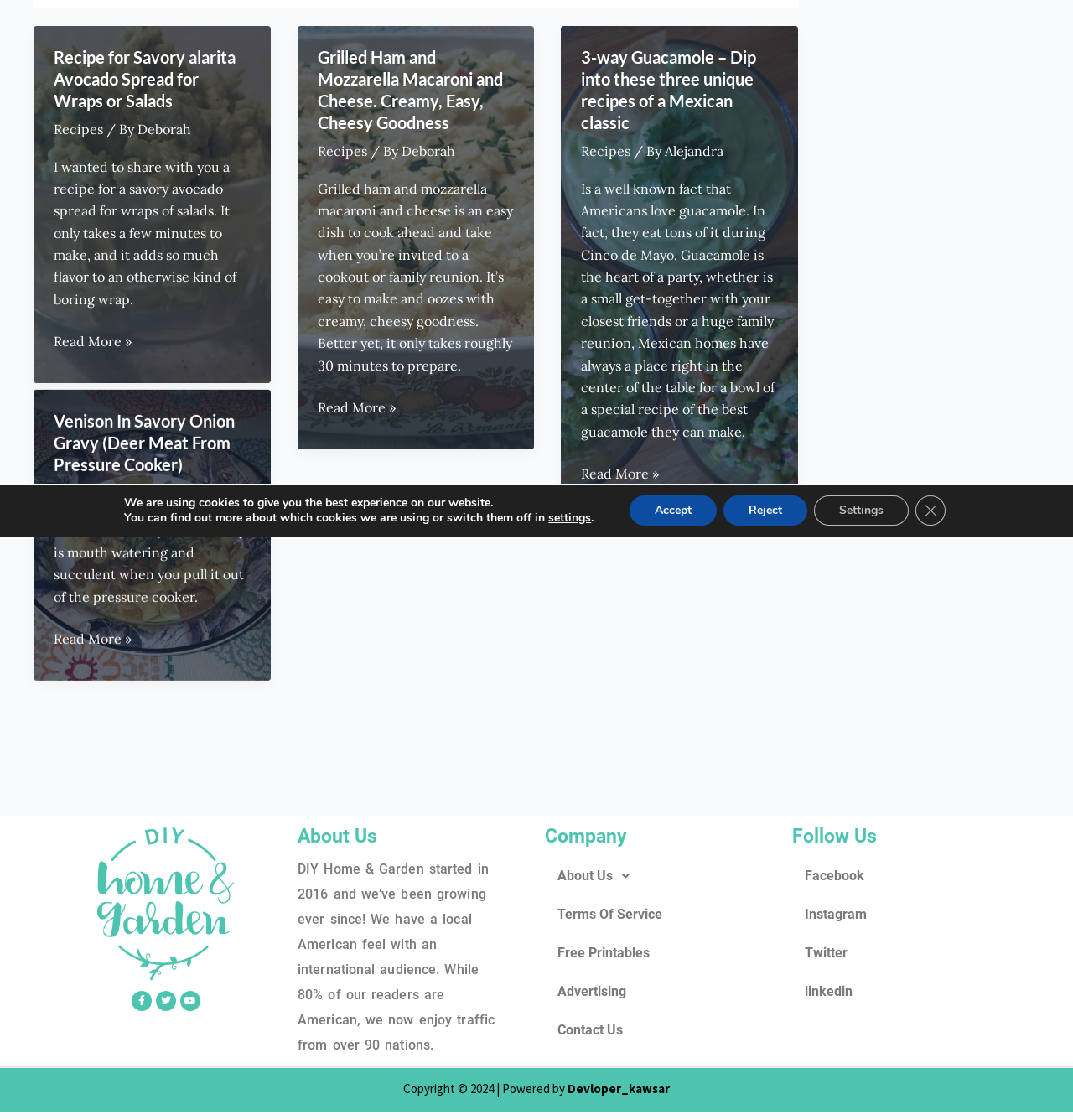Provide the bounding box coordinates for the UI element described in this sentence: "Instagram". The coordinates should be four float values between 0 and 1, i.e., [left, top, right, bottom].

[0.738, 0.78, 0.953, 0.814]